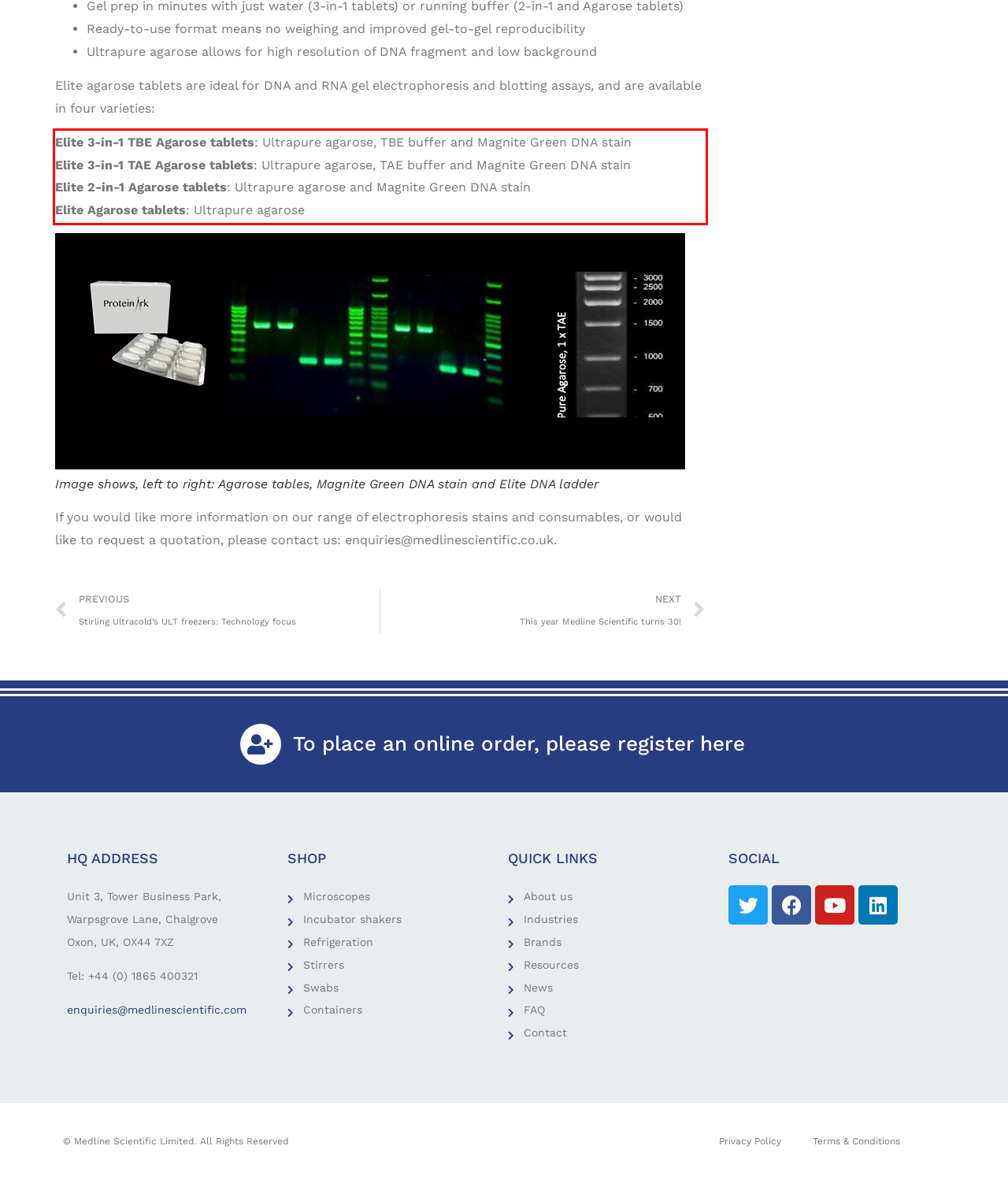You are provided with a screenshot of a webpage containing a red bounding box. Please extract the text enclosed by this red bounding box.

Elite 3-in-1 TBE Agarose tablets: Ultrapure agarose, TBE buffer and Magnite Green DNA stain Elite 3-in-1 TAE Agarose tablets: Ultrapure agarose, TAE buffer and Magnite Green DNA stain Elite 2-in-1 Agarose tablets: Ultrapure agarose and Magnite Green DNA stain Elite Agarose tablets: Ultrapure agarose